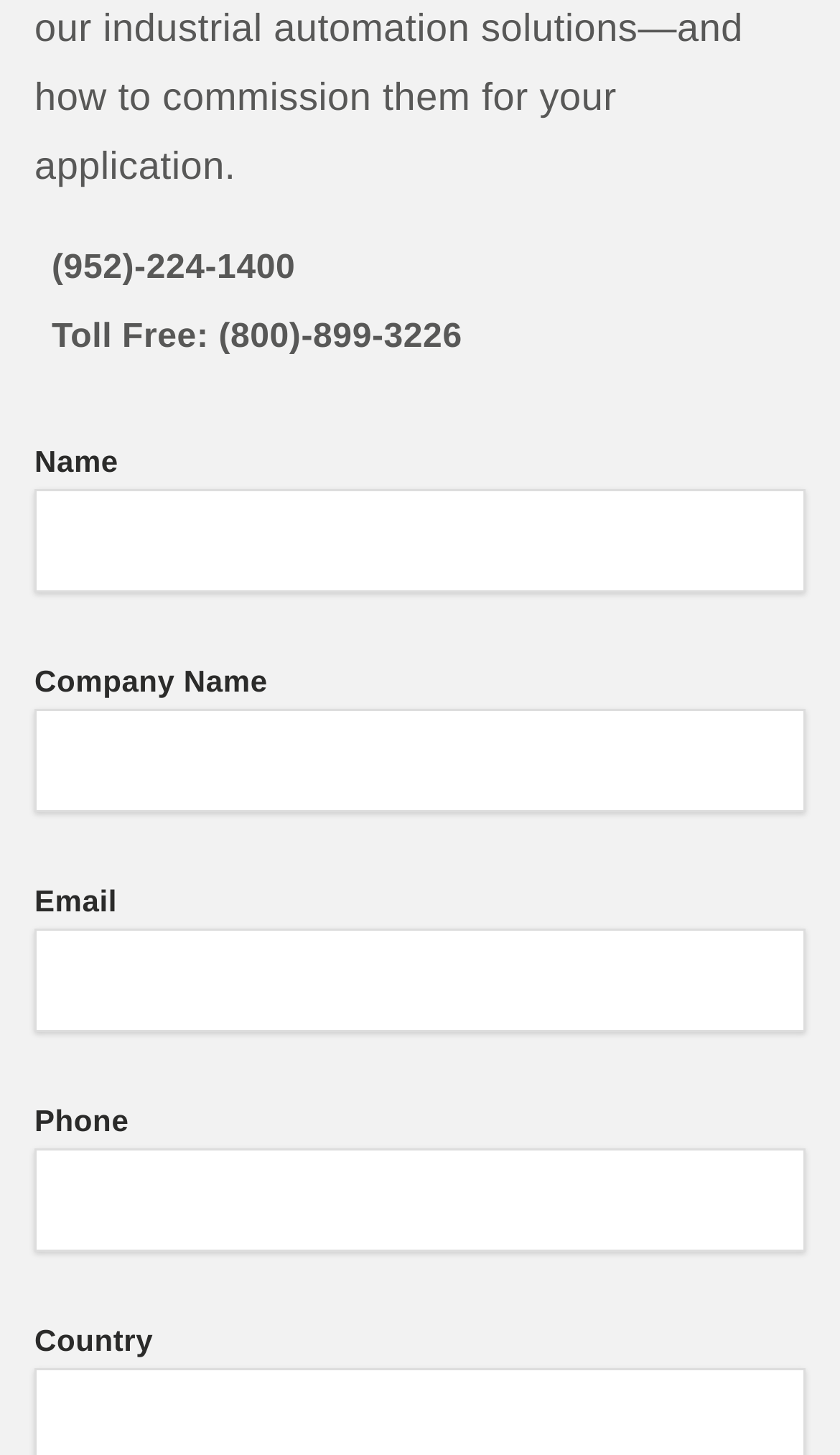Predict the bounding box of the UI element based on this description: "Toll Free: (800)-899-3226".

[0.041, 0.208, 0.959, 0.255]